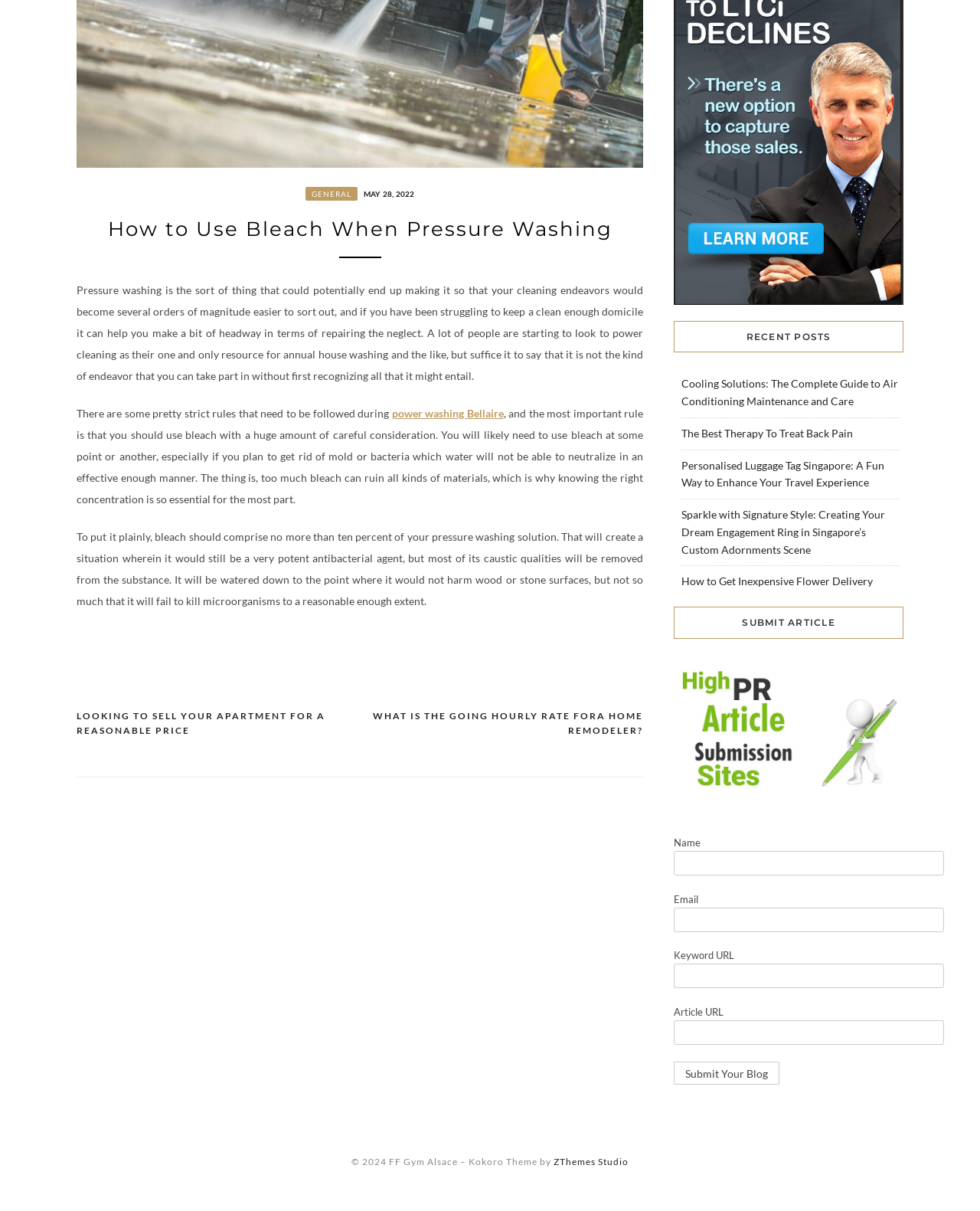Locate the UI element described as follows: "May 28, 2022May 25, 2022". Return the bounding box coordinates as four float numbers between 0 and 1 in the order [left, top, right, bottom].

[0.367, 0.154, 0.423, 0.164]